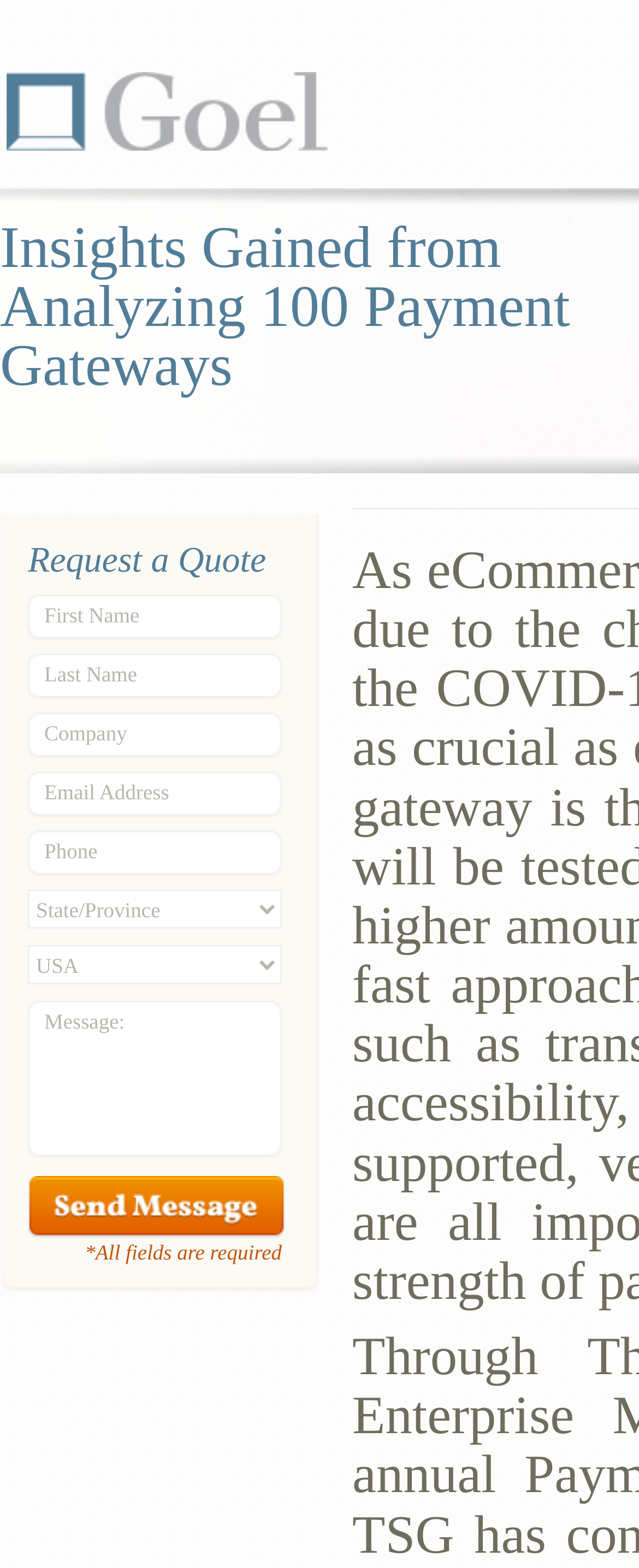Find and provide the bounding box coordinates for the UI element described here: "parent_node: Company name="si_contact_ex_field3"". The coordinates should be given as four float numbers between 0 and 1: [left, top, right, bottom].

[0.069, 0.459, 0.418, 0.477]